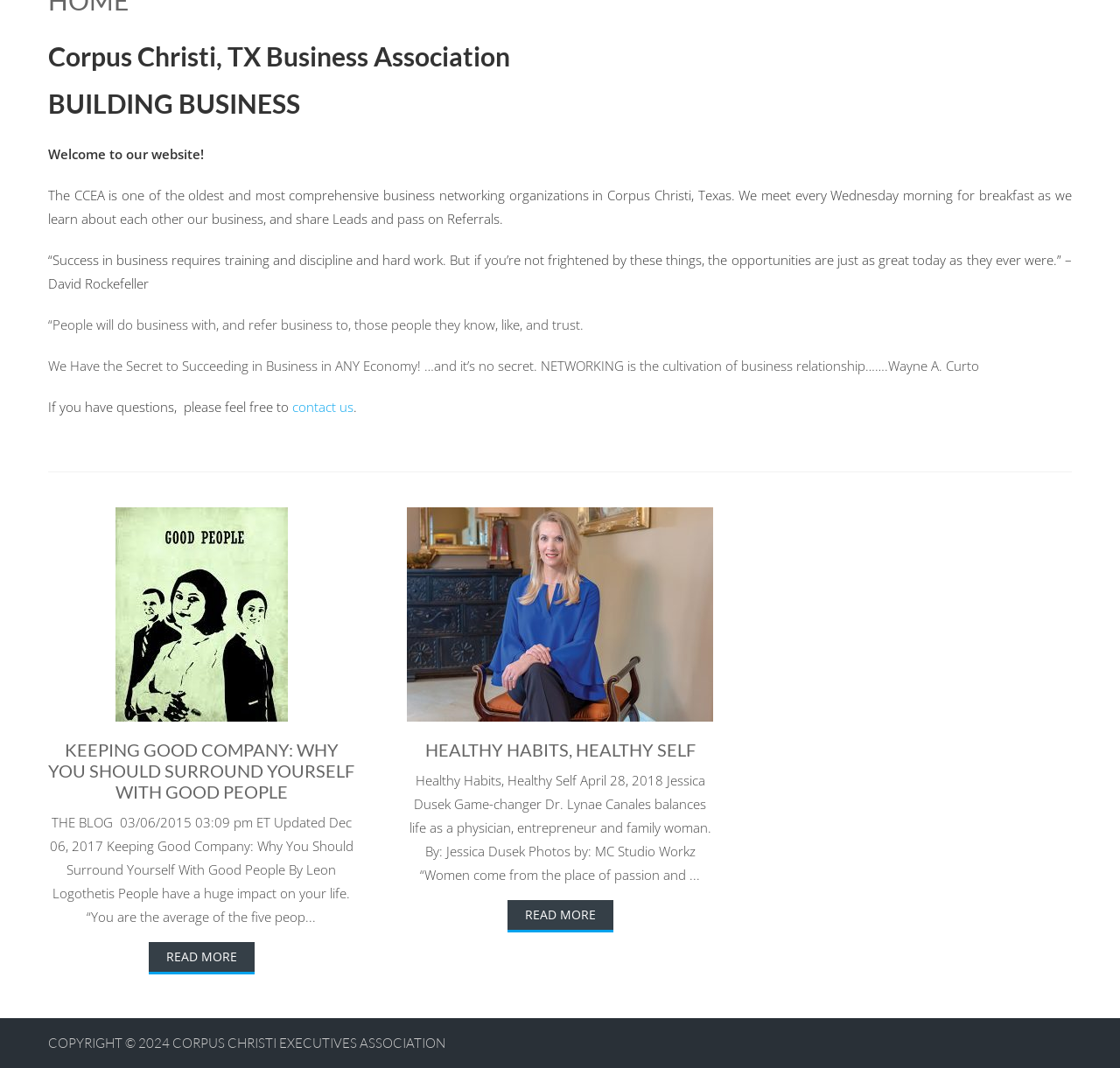Bounding box coordinates should be provided in the format (top-left x, top-left y, bottom-right x, bottom-right y) with all values between 0 and 1. Identify the bounding box for this UI element: Read More

[0.453, 0.843, 0.547, 0.873]